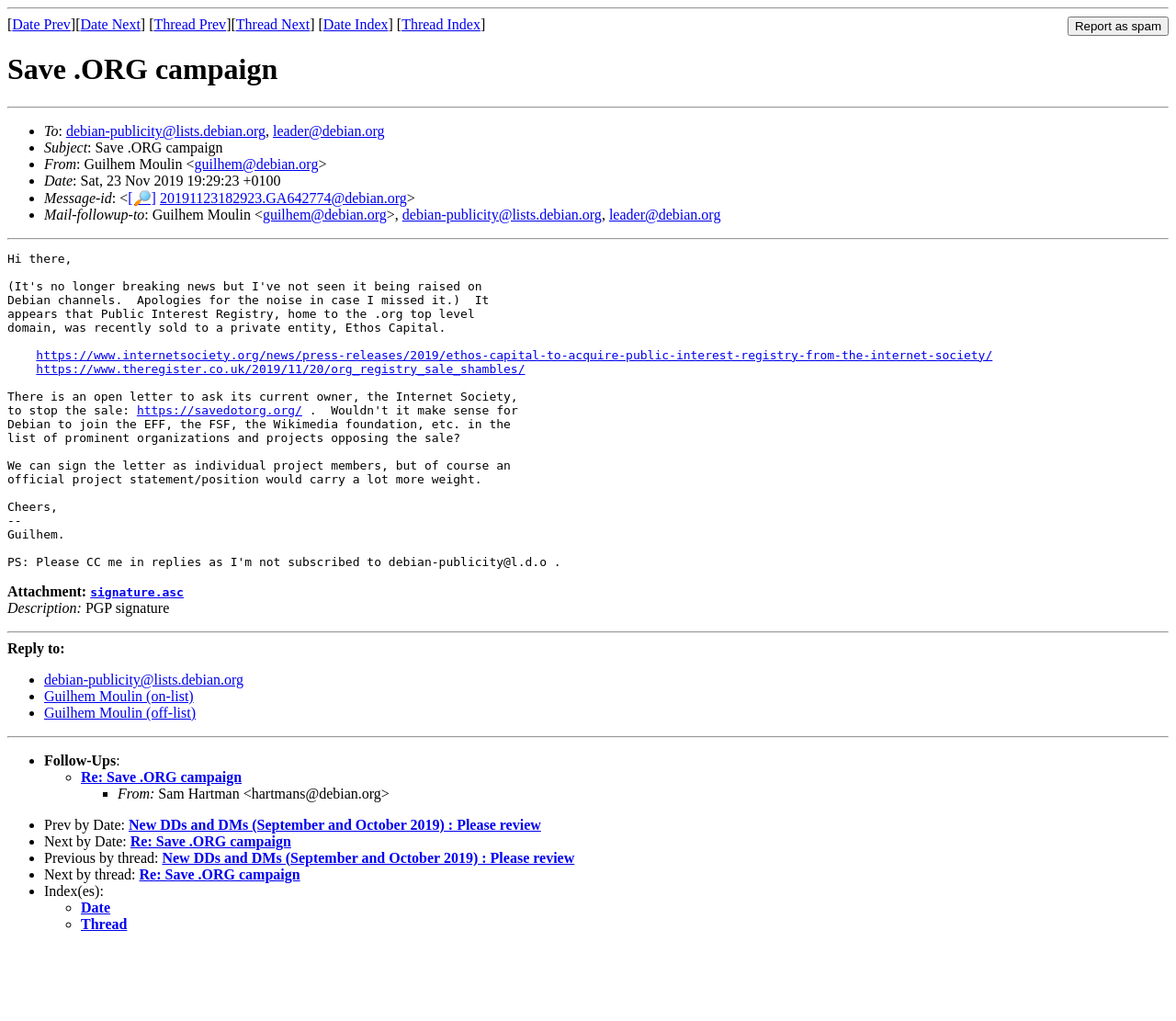Indicate the bounding box coordinates of the element that must be clicked to execute the instruction: "Follow the link to save .ORG campaign". The coordinates should be given as four float numbers between 0 and 1, i.e., [left, top, right, bottom].

[0.116, 0.395, 0.257, 0.409]